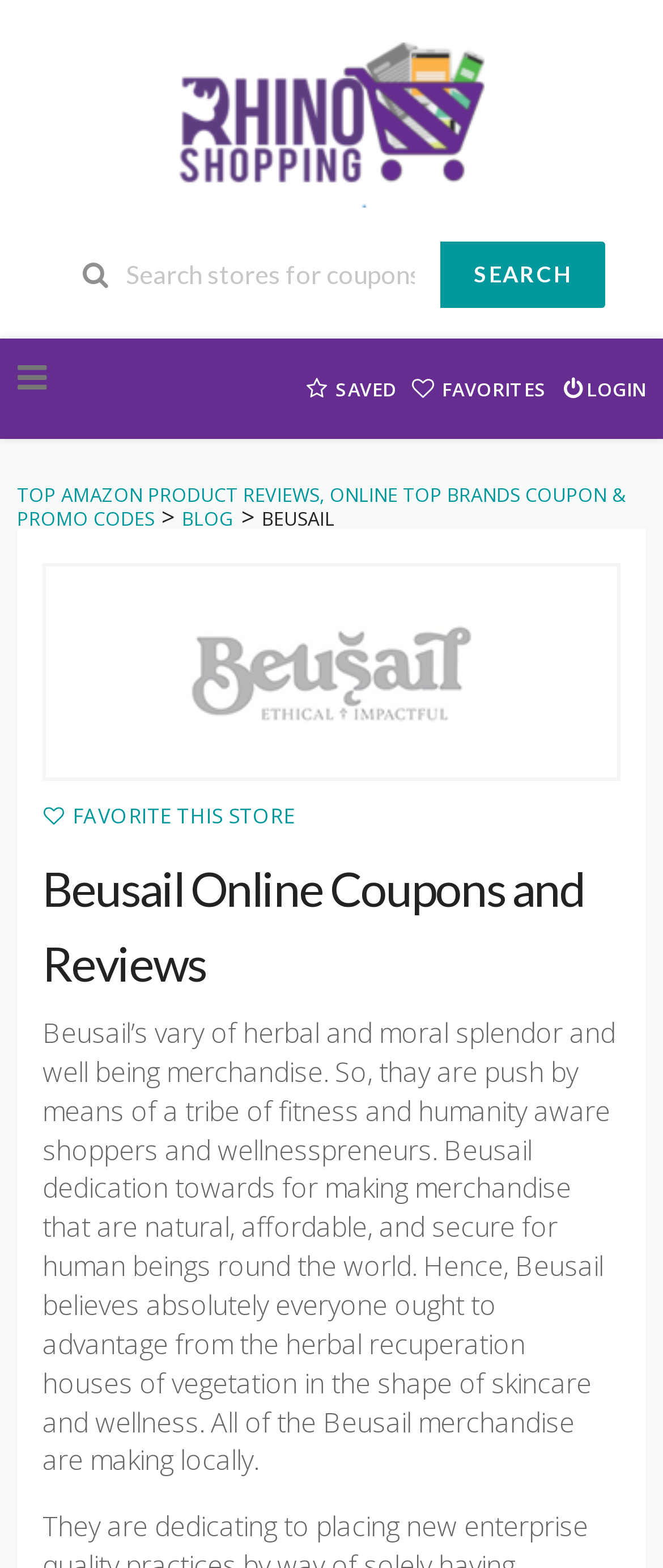What is the tone of the webpage's content?
Could you please answer the question thoroughly and with as much detail as possible?

The webpage provides information about Beusail's products and mission, while also promoting its coupons and reviews. The tone is informative, as it educates users about the brand, and promotional, as it encourages users to explore its products and offers.